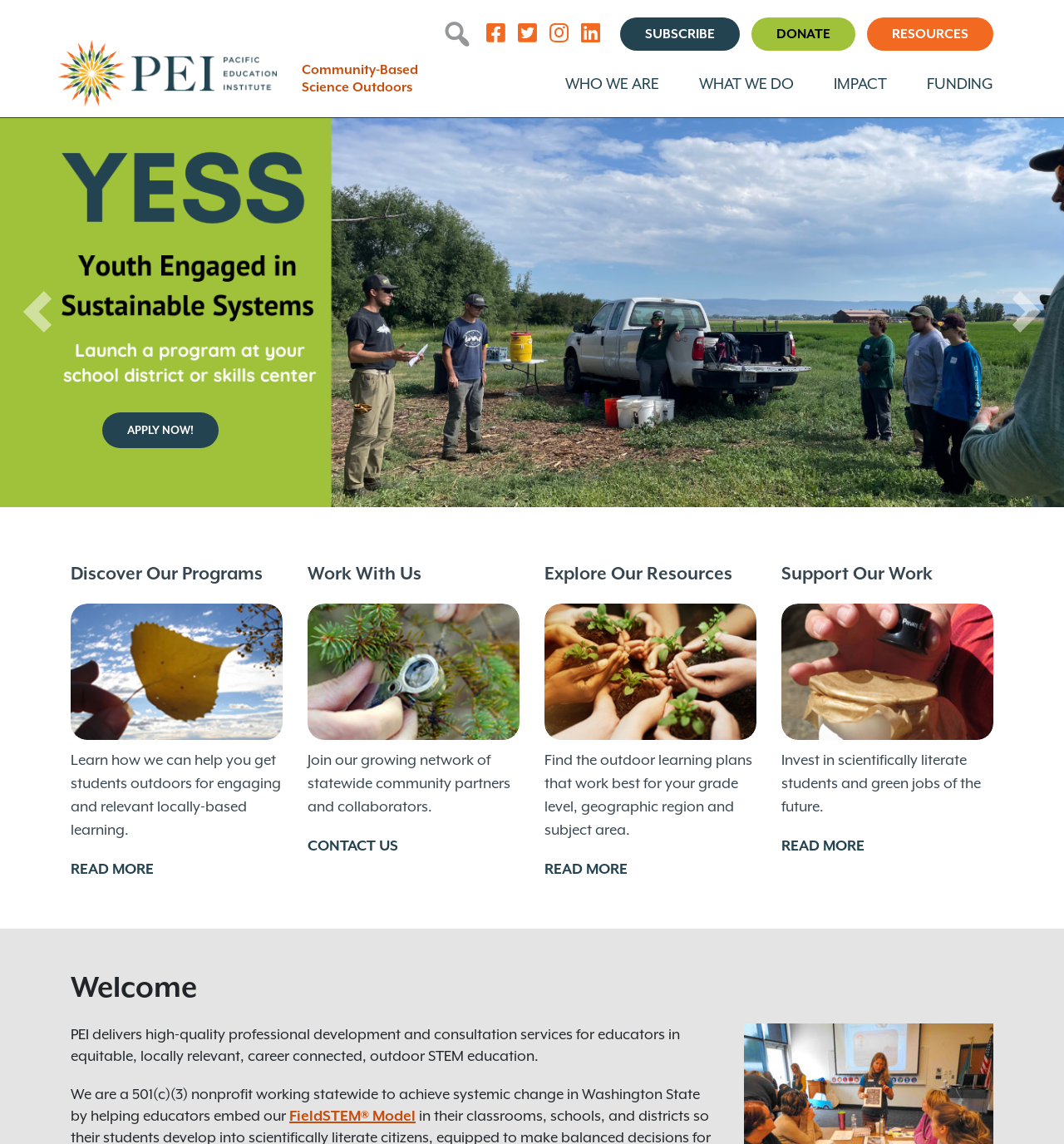Can you give a comprehensive explanation to the question given the content of the image?
What can be found in the resources section?

The resources section can be found by clicking on the 'RESOURCES' link at the top of the webpage. According to the link 'HomepageShortcuts-OurWork-ConnecttoNetwork', the resources section contains outdoor learning plans that can be filtered by grade level, geographic region, and subject area.